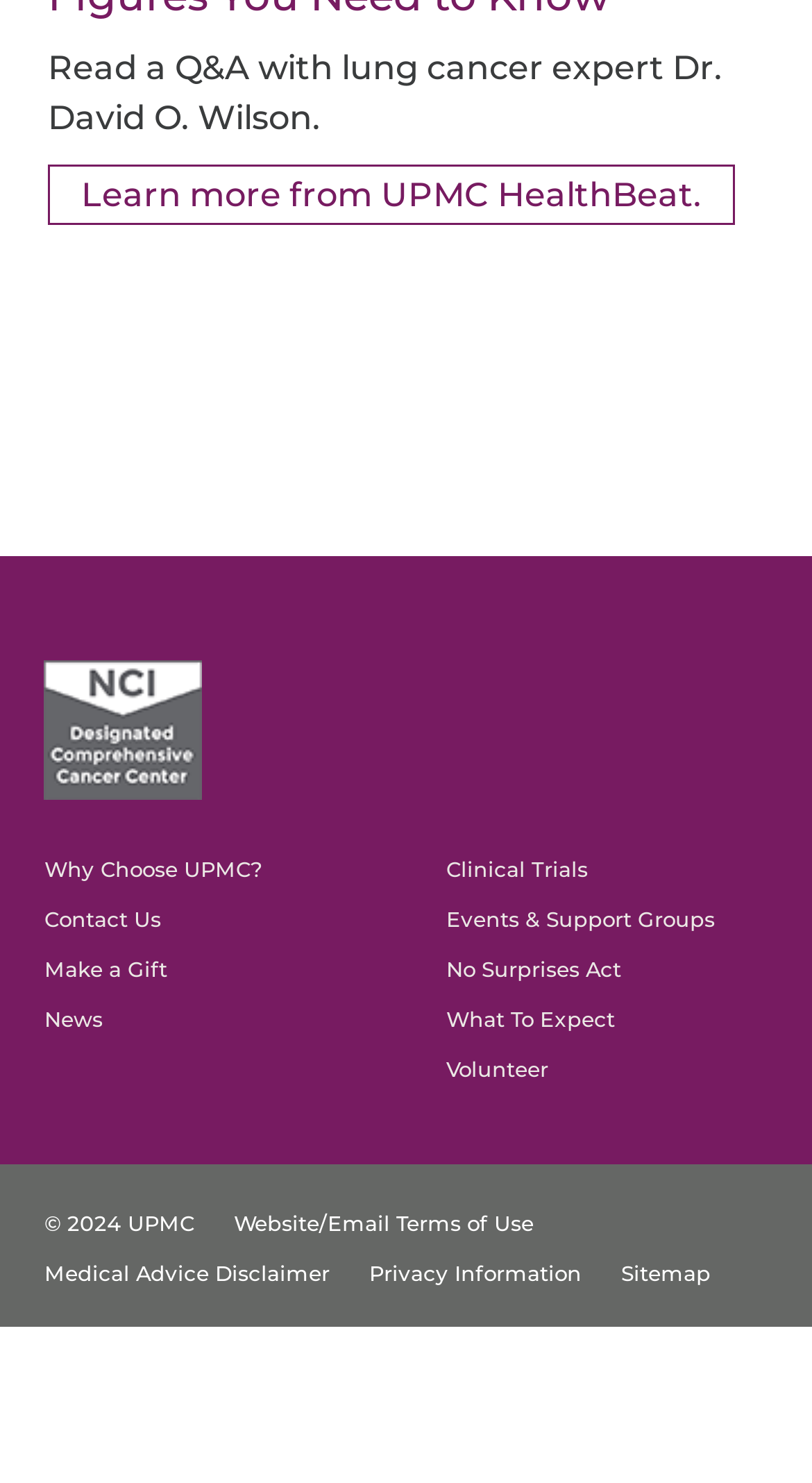Please specify the bounding box coordinates of the clickable region necessary for completing the following instruction: "Read a Q&A with lung cancer expert Dr. David O. Wilson.". The coordinates must consist of four float numbers between 0 and 1, i.e., [left, top, right, bottom].

[0.059, 0.033, 0.89, 0.093]